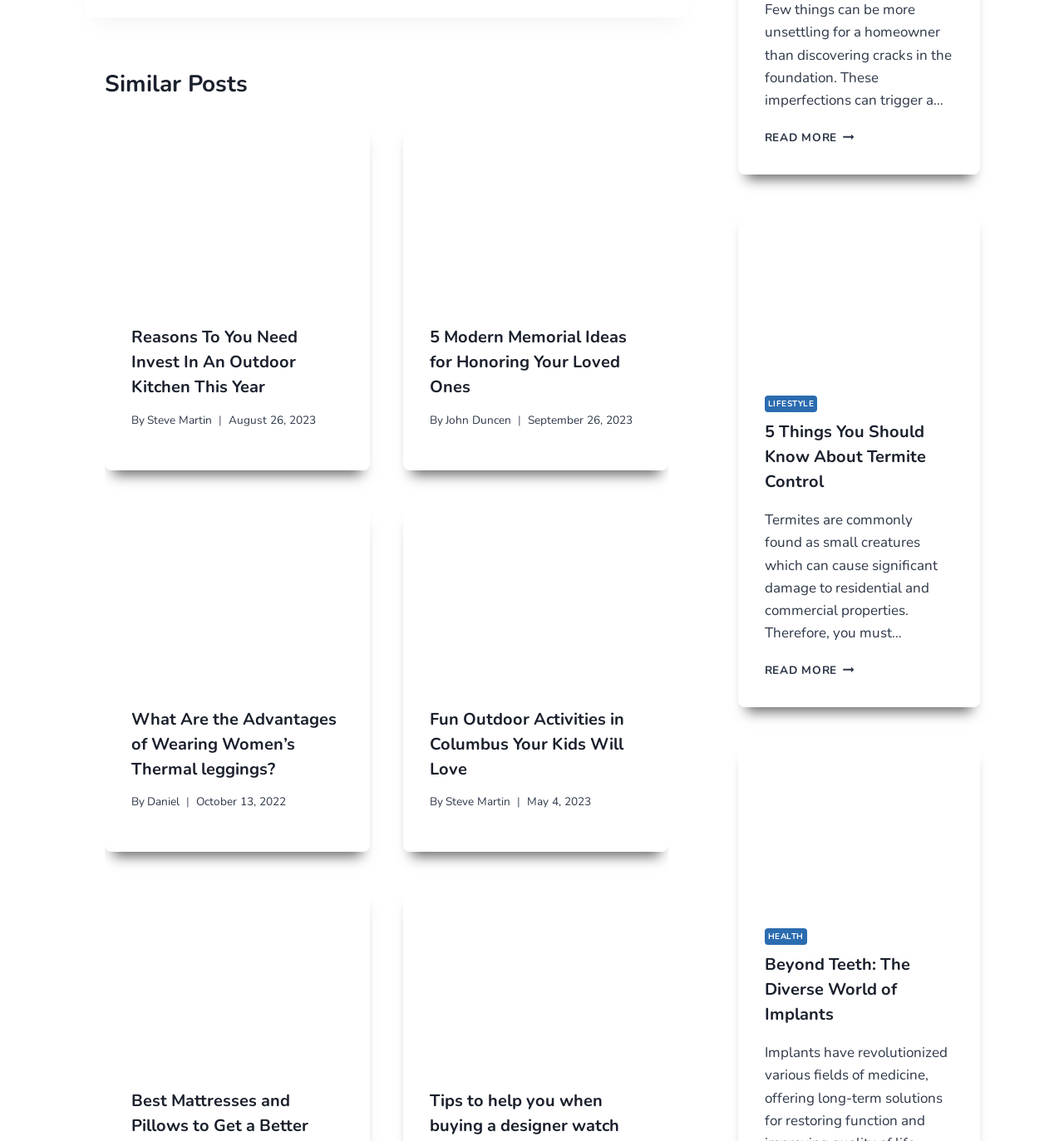Carefully examine the image and provide an in-depth answer to the question: What is the date of the article 'Fun Outdoor Activities in Columbus Your Kids Will Love'?

I found the date of the article 'Fun Outdoor Activities in Columbus Your Kids Will Love' by looking at the time element with the text 'May 4, 2023' which is a child of the article element with the heading 'Fun Outdoor Activities in Columbus Your Kids Will Love'.